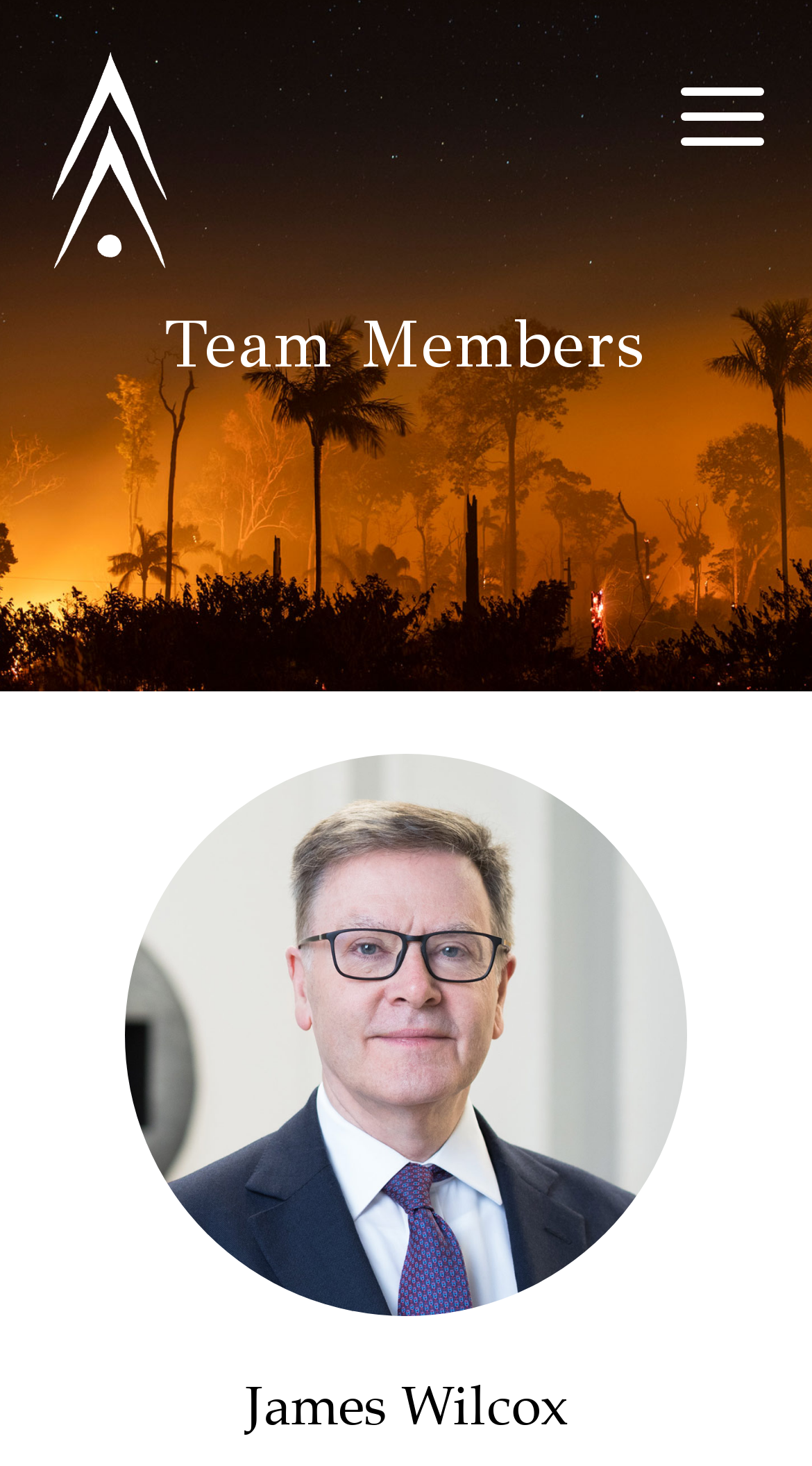Answer with a single word or phrase: 
Who is the person mentioned at the bottom of the webpage?

James Wilcox